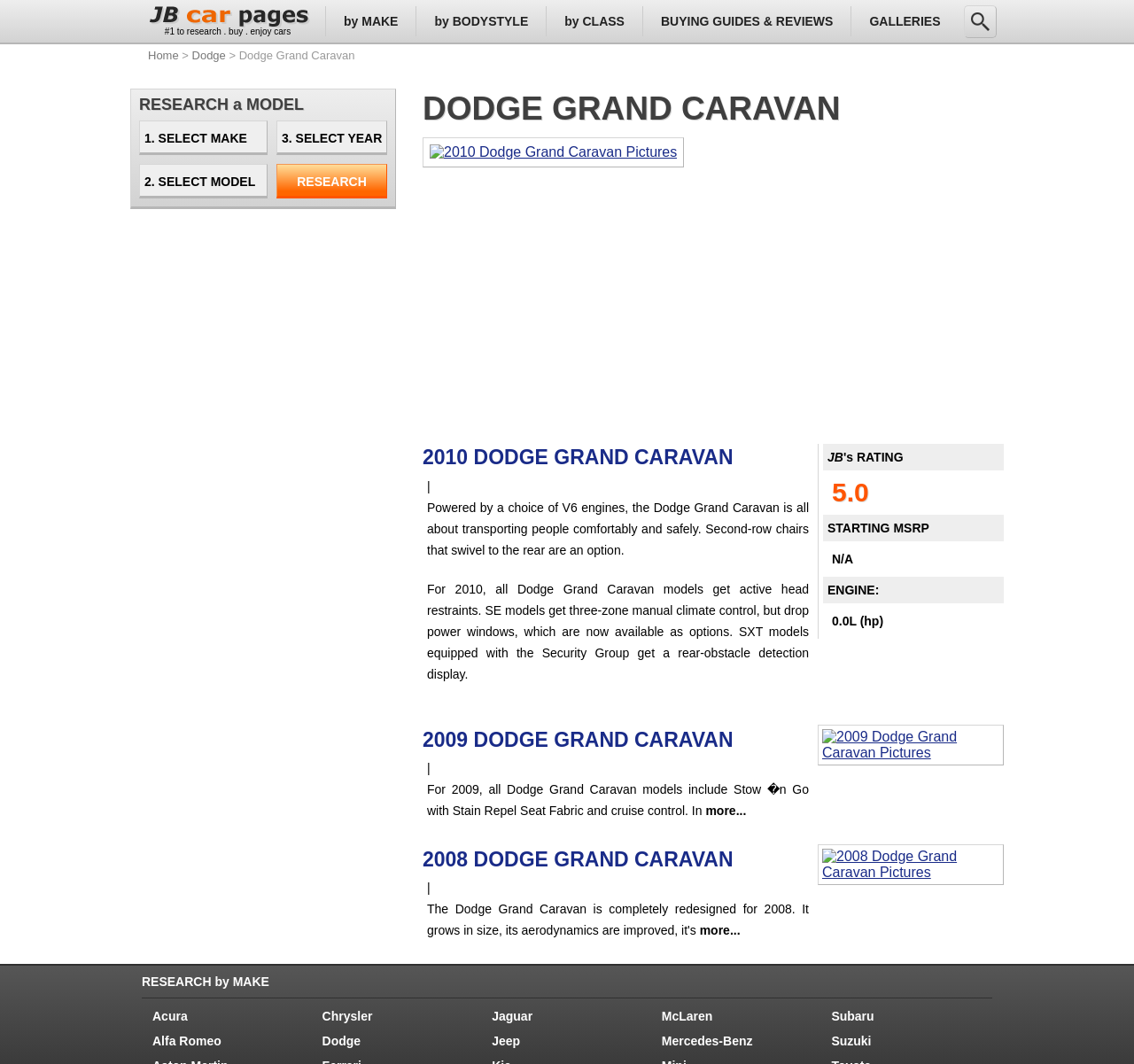Identify the bounding box coordinates for the element you need to click to achieve the following task: "Click on the 'Home' link". Provide the bounding box coordinates as four float numbers between 0 and 1, in the form [left, top, right, bottom].

[0.13, 0.046, 0.158, 0.058]